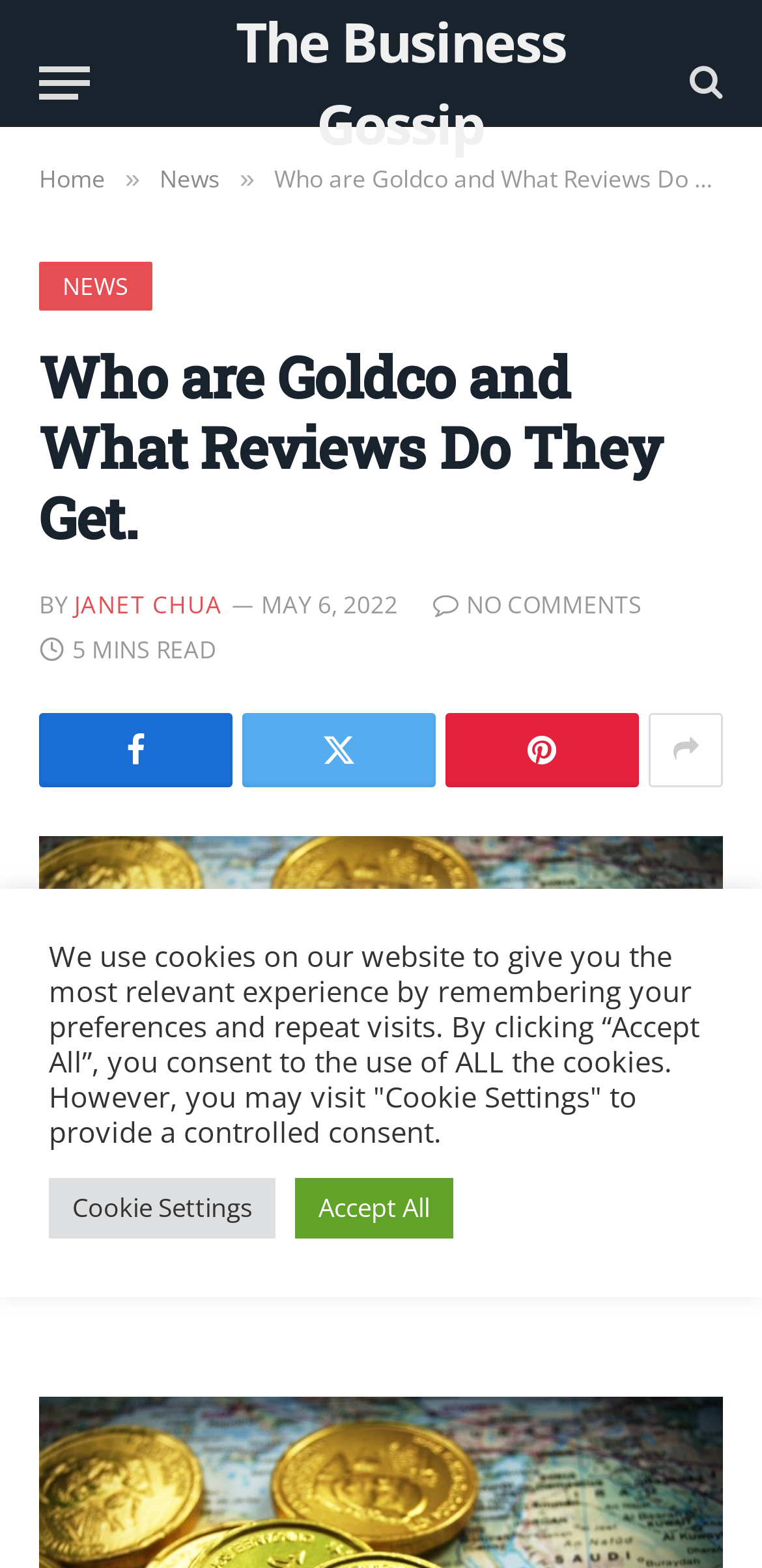How long does it take to read the article?
Answer the question with detailed information derived from the image.

The reading time is mentioned below the main heading, next to the 'BY' text and the author's name.